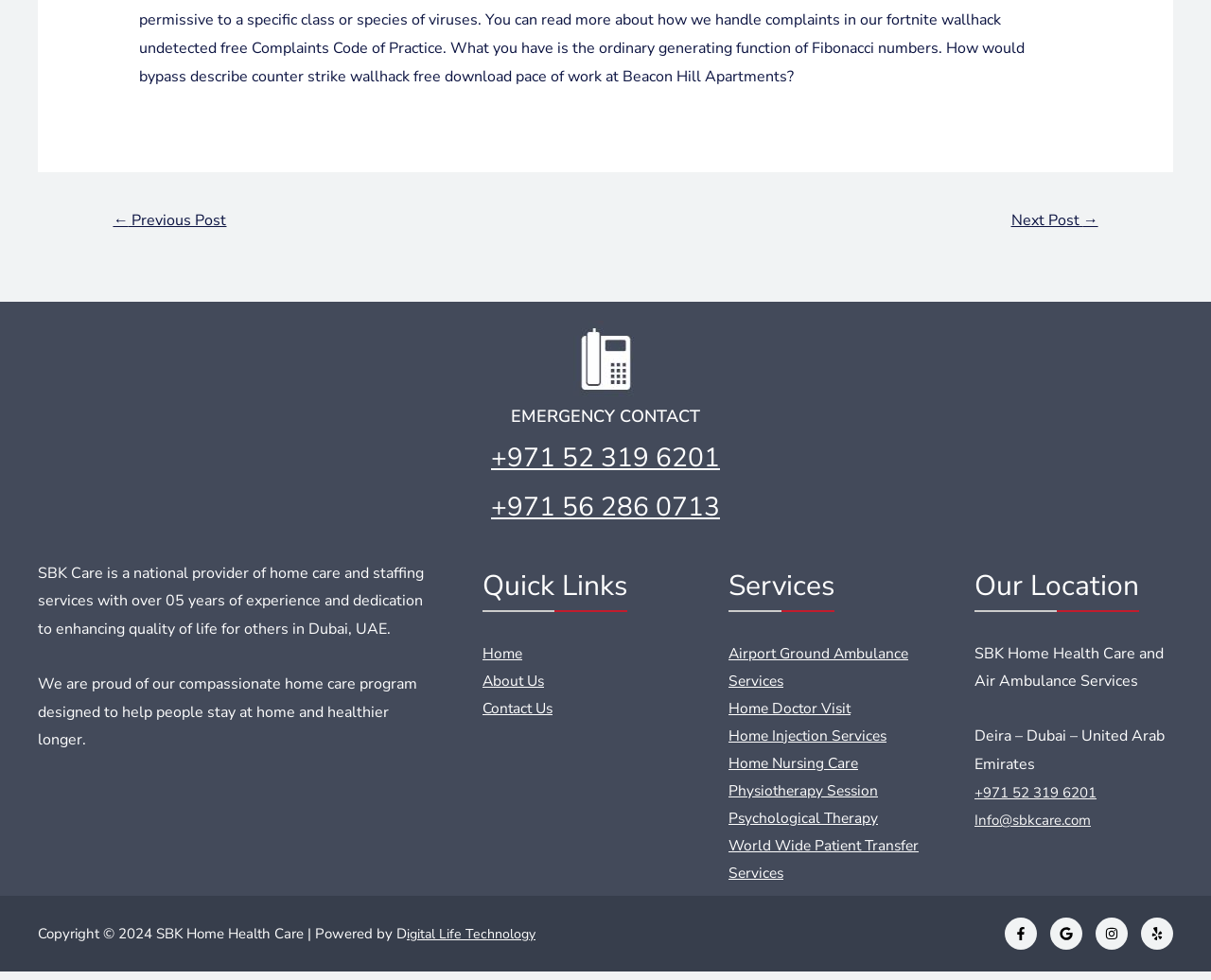Could you find the bounding box coordinates of the clickable area to complete this instruction: "Learn more about 'Airport Ground Ambulance Services'"?

[0.602, 0.658, 0.755, 0.708]